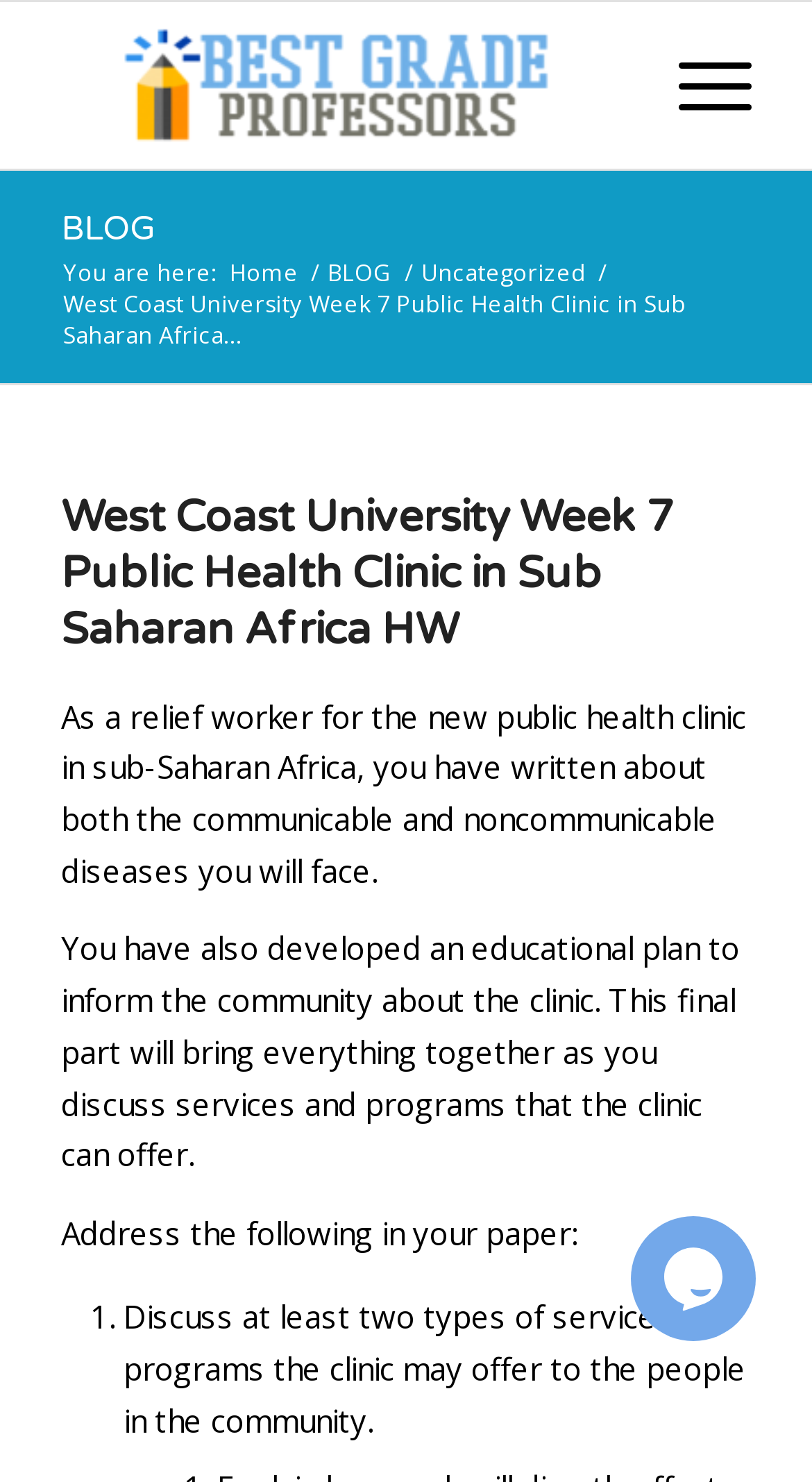Please respond to the question with a concise word or phrase:
What is the purpose of the educational plan?

Inform the community